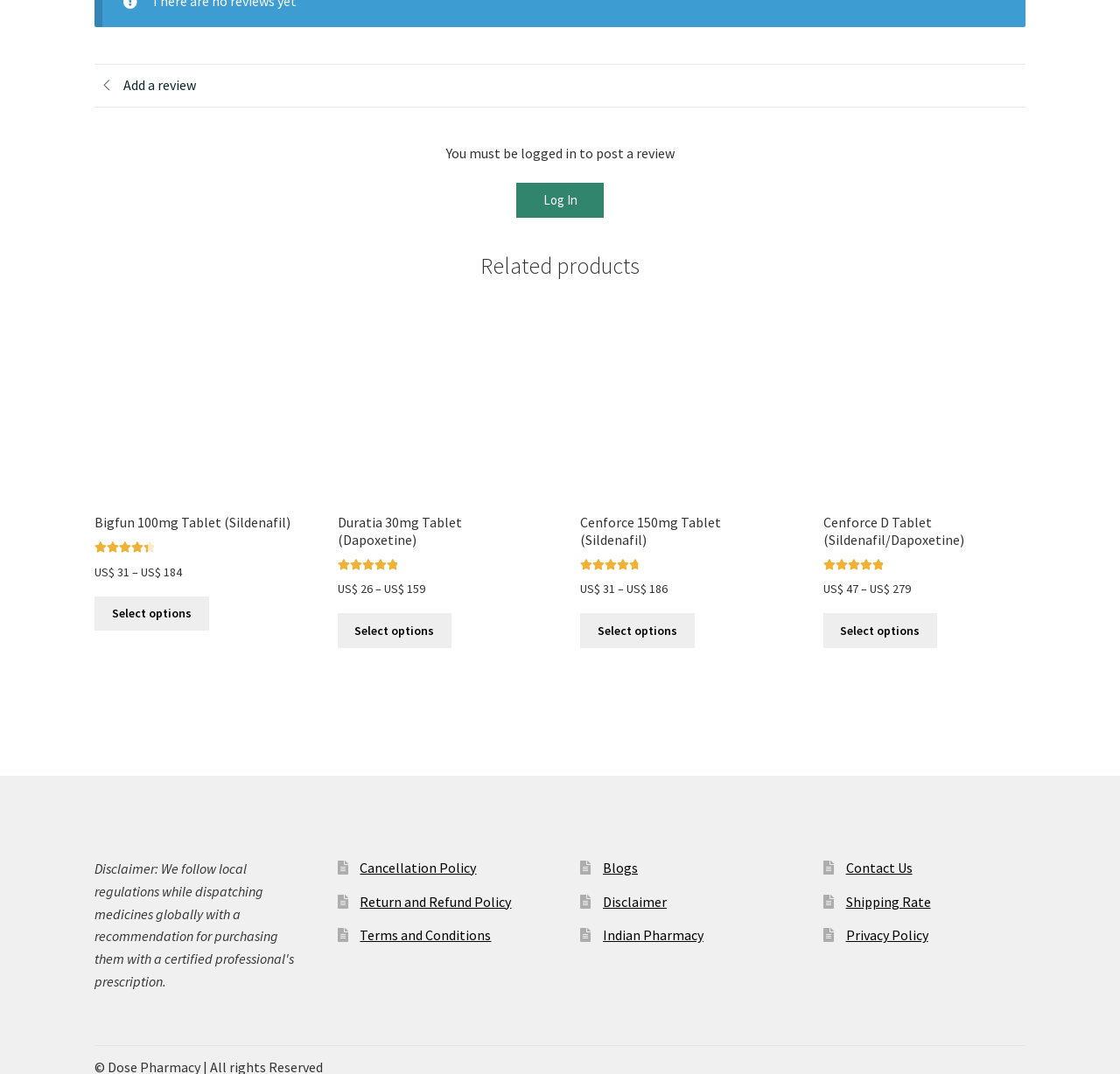Specify the bounding box coordinates of the element's area that should be clicked to execute the given instruction: "Contact 'Indian Pharmacy'". The coordinates should be four float numbers between 0 and 1, i.e., [left, top, right, bottom].

[0.538, 0.862, 0.628, 0.879]